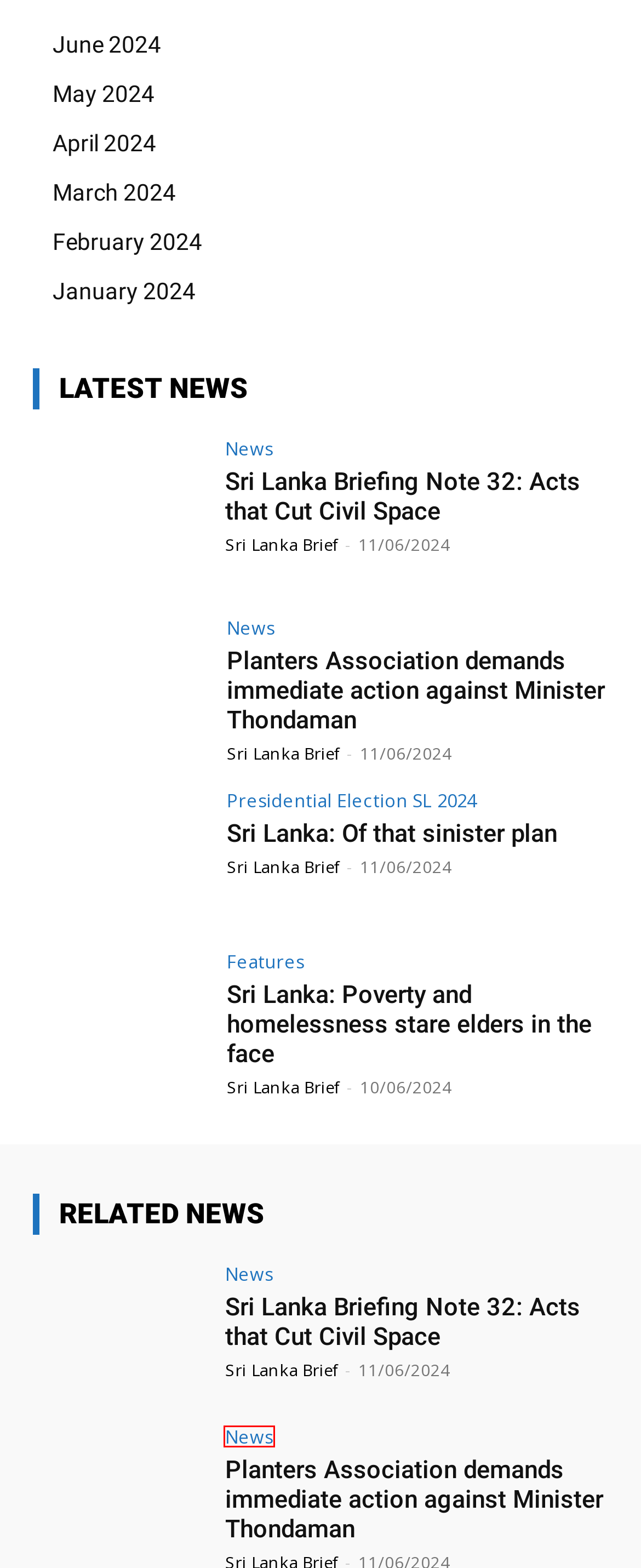You are provided with a screenshot of a webpage that has a red bounding box highlighting a UI element. Choose the most accurate webpage description that matches the new webpage after clicking the highlighted element. Here are your choices:
A. January 2024 • Sri Lanka Brief
B. News Archives • Sri Lanka Brief
C. Sri Lanka Briefing Note 32: Acts that Cut Civil Space • Sri Lanka Brief
D. Hydra-headed network of new institutions in Economic Transformation Bill • Sri Lanka Brief
E. June 2024 • Sri Lanka Brief
F. Situation Analysis Archives • Sri Lanka Brief
G. Planters Association demands immediate action against Minister Thondaman • Sri Lanka Brief
H. March 2024 • Sri Lanka Brief

B